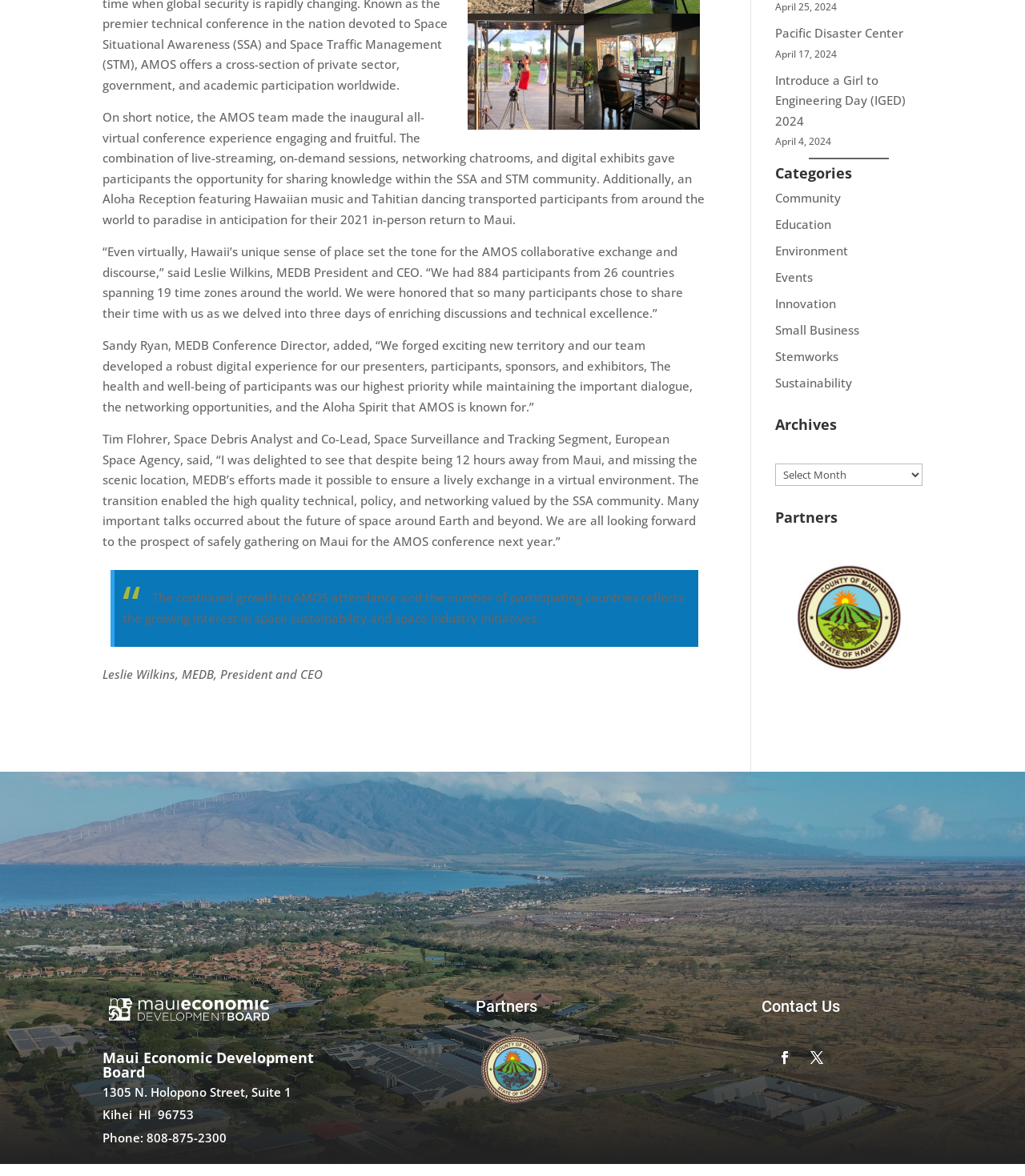Using the webpage screenshot, locate the HTML element that fits the following description and provide its bounding box: "Contact Us".

[0.743, 0.848, 0.82, 0.864]